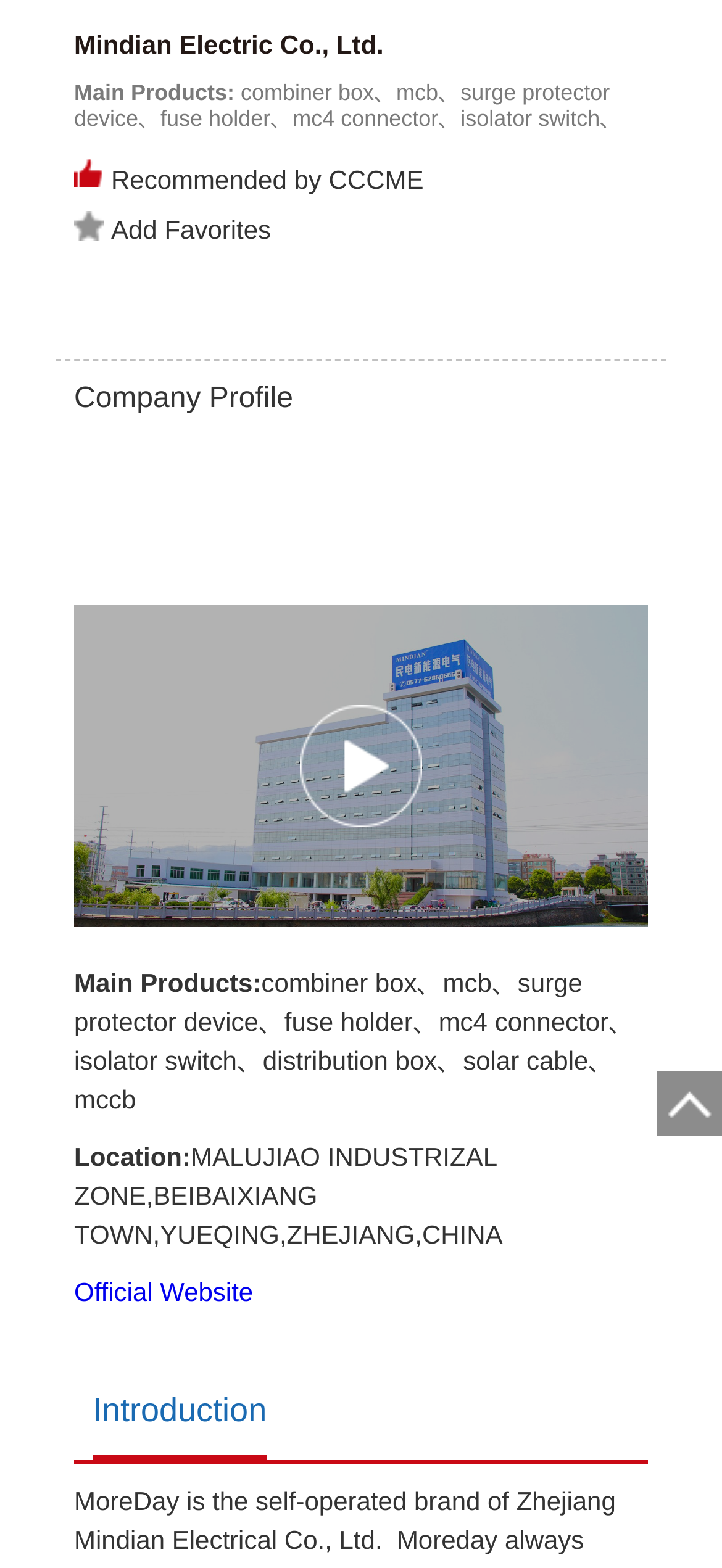What are the main products of the company?
Give a single word or phrase as your answer by examining the image.

combiner box, mcb, etc.